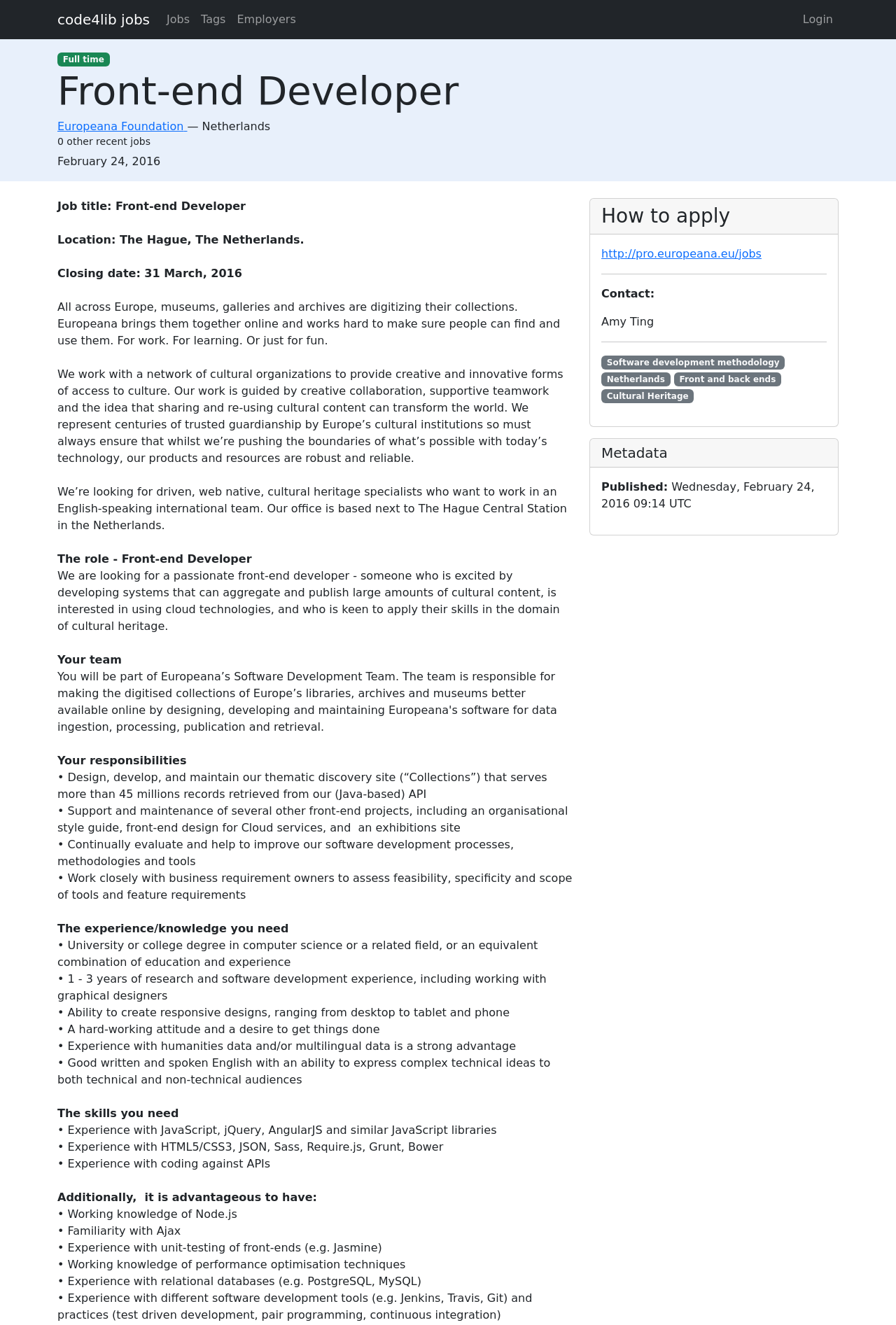Based on the element description: "help@thesofthub.ca", identify the UI element and provide its bounding box coordinates. Use four float numbers between 0 and 1, [left, top, right, bottom].

None